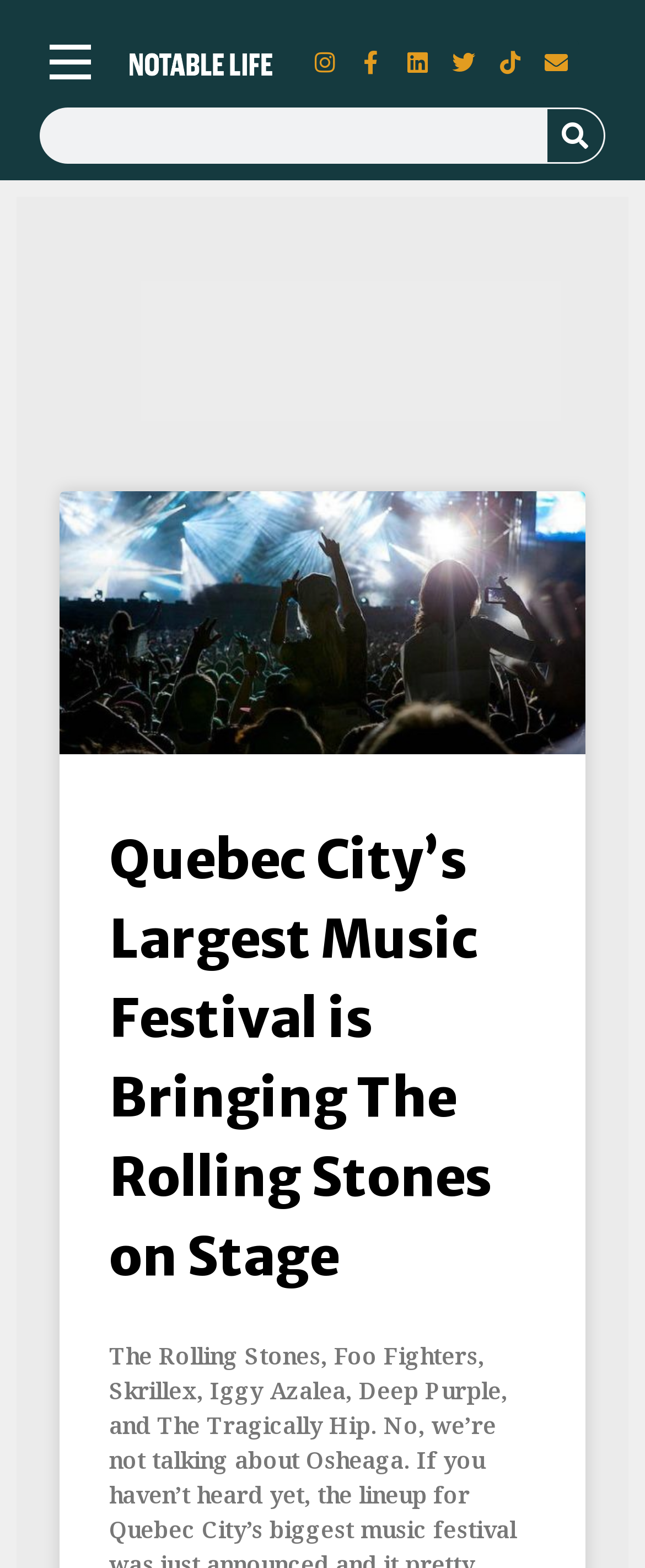Determine the bounding box coordinates of the clickable element to complete this instruction: "Search for something". Provide the coordinates in the format of four float numbers between 0 and 1, [left, top, right, bottom].

[0.062, 0.069, 0.938, 0.104]